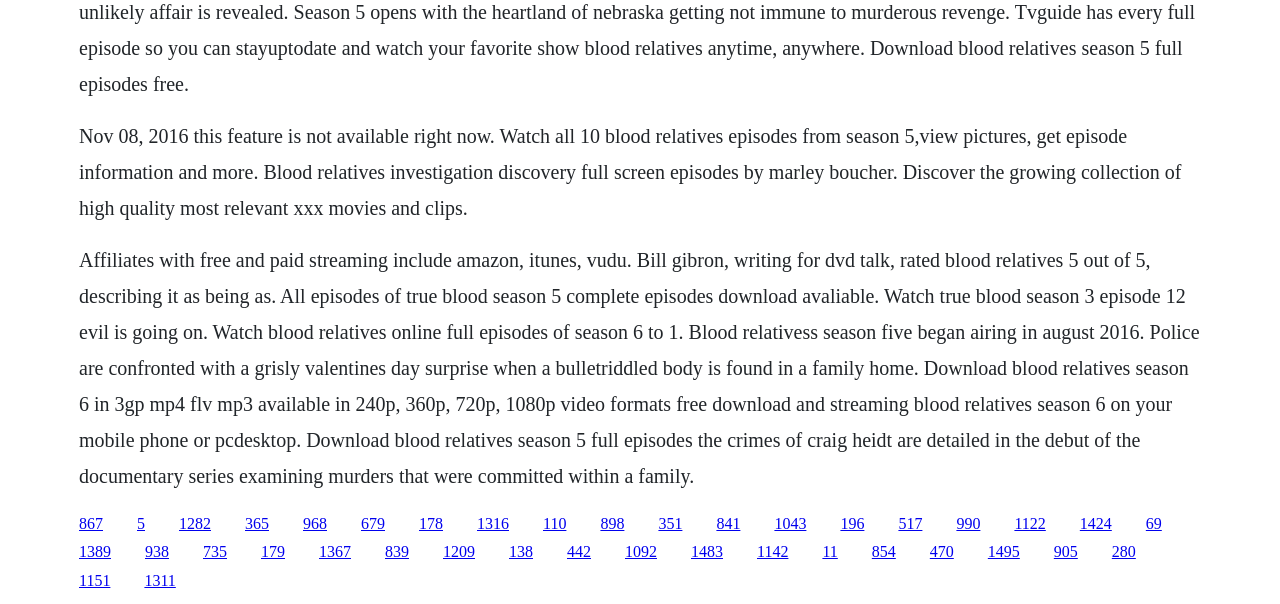Using the format (top-left x, top-left y, bottom-right x, bottom-right y), and given the element description, identify the bounding box coordinates within the screenshot: 1151

[0.062, 0.947, 0.086, 0.975]